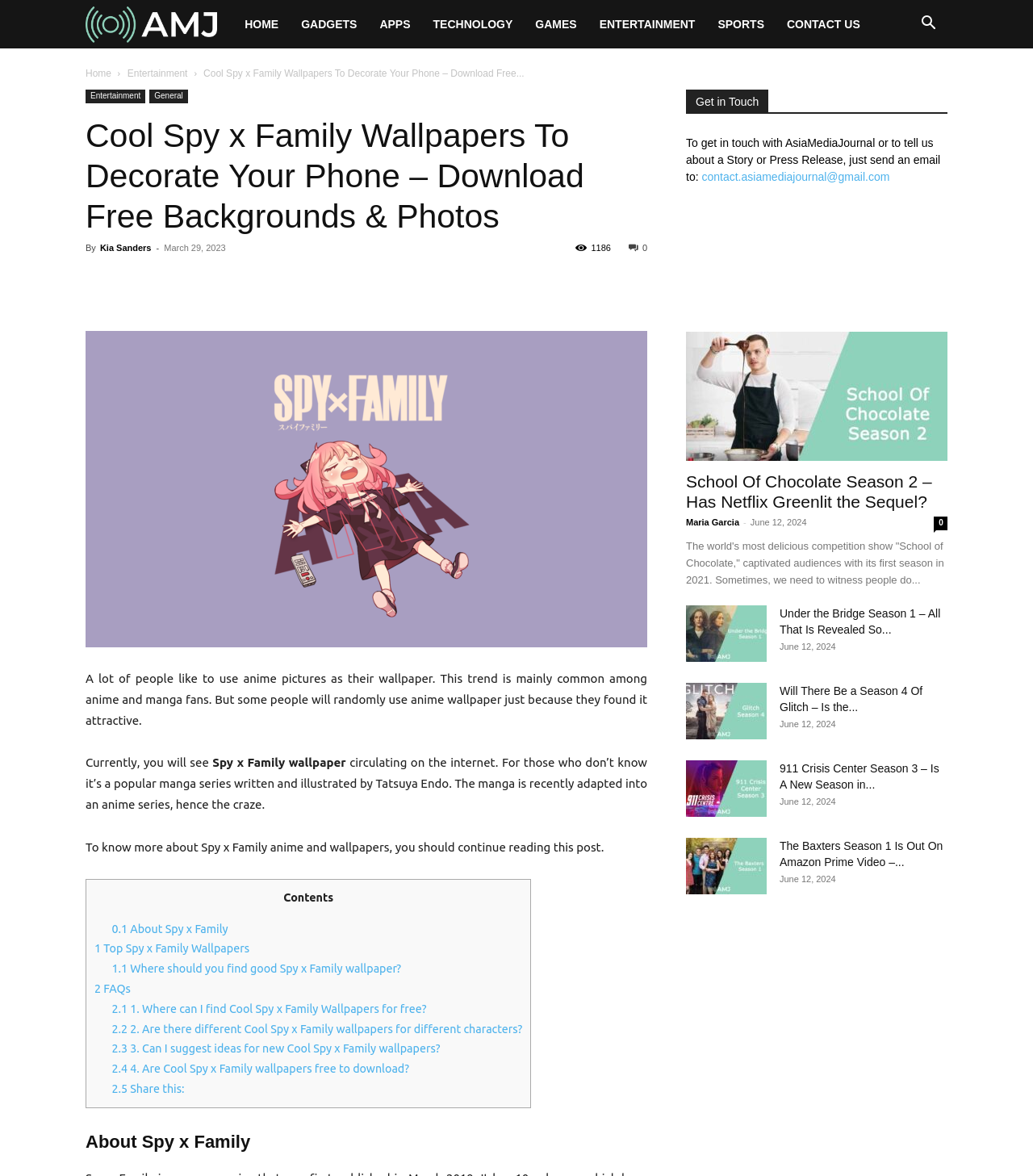Bounding box coordinates should be provided in the format (top-left x, top-left y, bottom-right x, bottom-right y) with all values between 0 and 1. Identify the bounding box for this UI element: 0.1 About Spy x Family

[0.108, 0.784, 0.221, 0.795]